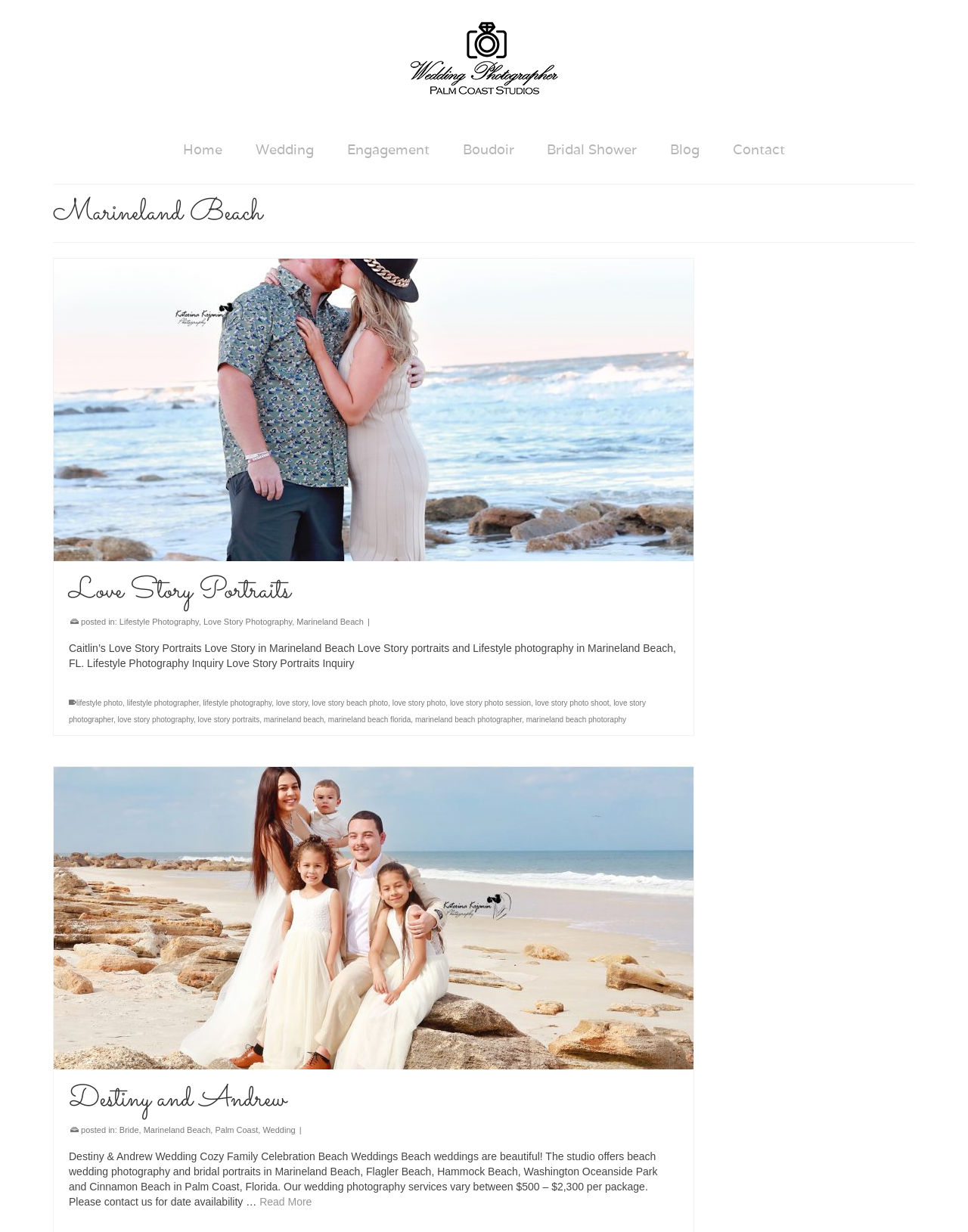Respond to the following question with a brief word or phrase:
What type of photography is the studio specialized in?

Love Story and Lifestyle